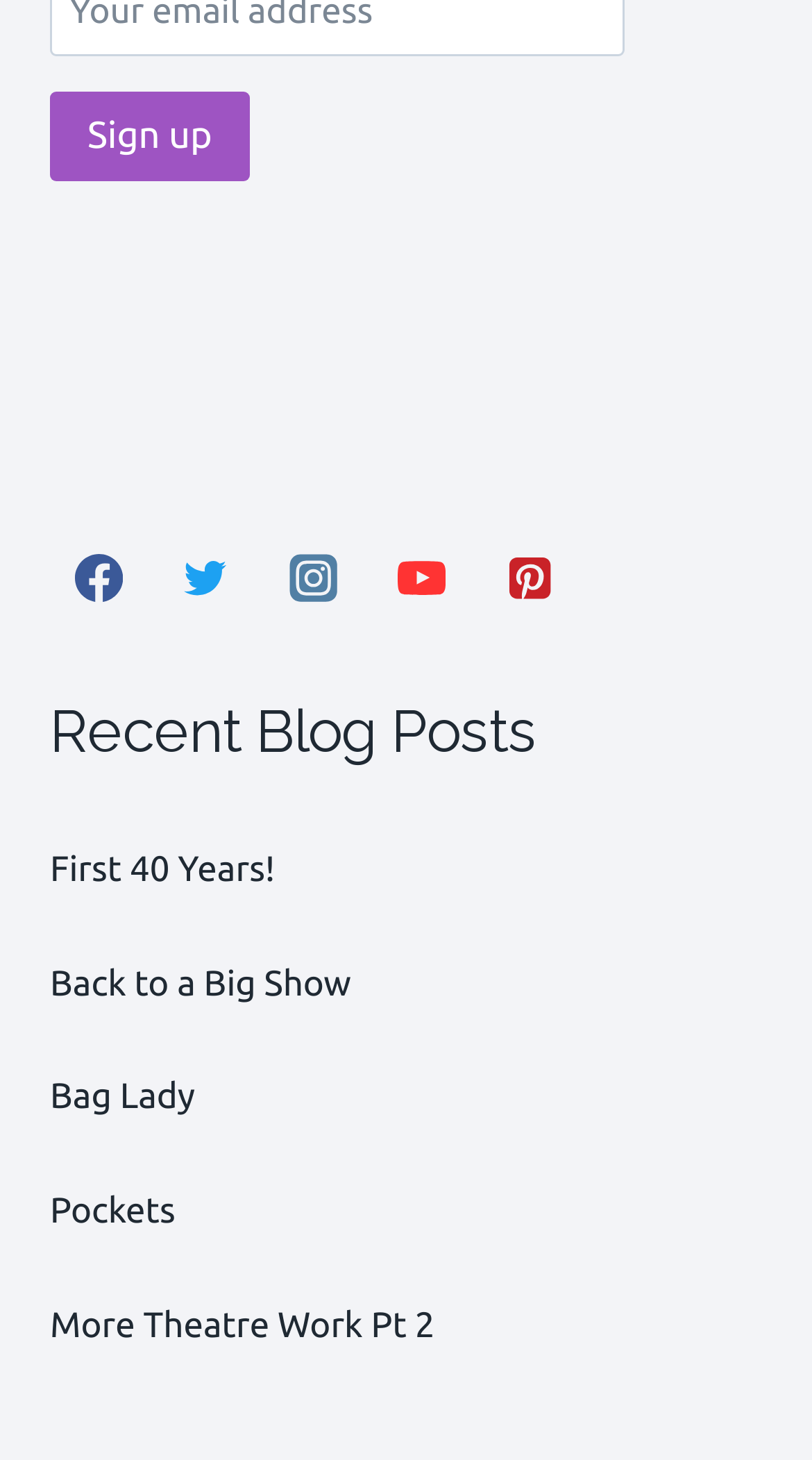Determine the bounding box coordinates for the UI element with the following description: "value="Sign up"". The coordinates should be four float numbers between 0 and 1, represented as [left, top, right, bottom].

[0.062, 0.062, 0.308, 0.124]